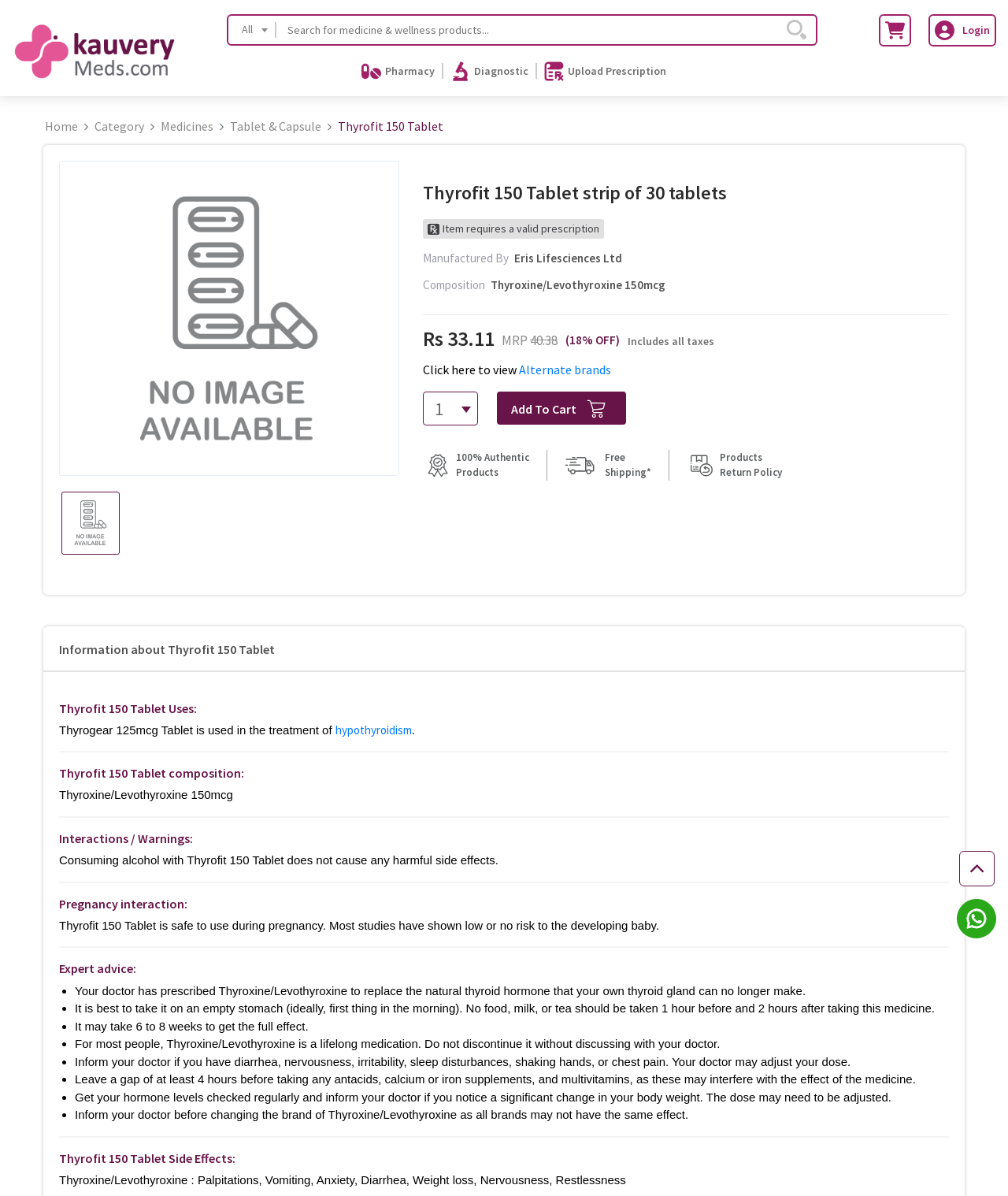Please extract the webpage's main title and generate its text content.

Thyrofit 150 Tablet strip of 30 tablets 